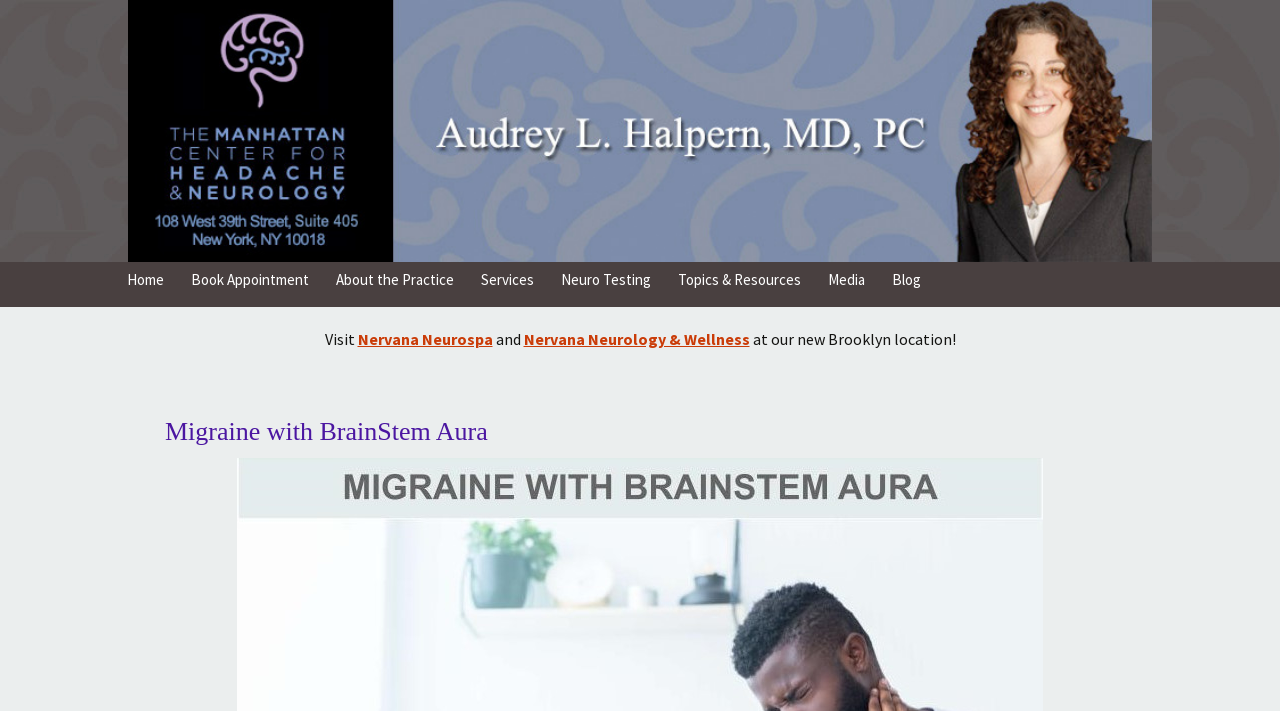Provide an in-depth caption for the elements present on the webpage.

The webpage is about Migraine with BrainStem Aura, specifically related to The Manhattan Center for Headache and Neurology. At the top of the page, there is a large image that spans almost the entire width of the page. Below the image, there is a "Skip to content" link, followed by a navigation menu with links to "Home", "Book Appointment", "About the Practice", "Services", "Neuro Testing", "Topics & Resources", "Media", and "Blog". 

To the right of the navigation menu, there is a section with text "Visit" and links to "Nervana Neurospa" and "Nervana Neurology & Wellness" at a new Brooklyn location. 

The main content of the page is headed by a large heading "Migraine with BrainStem Aura", which is centered near the top of the page.